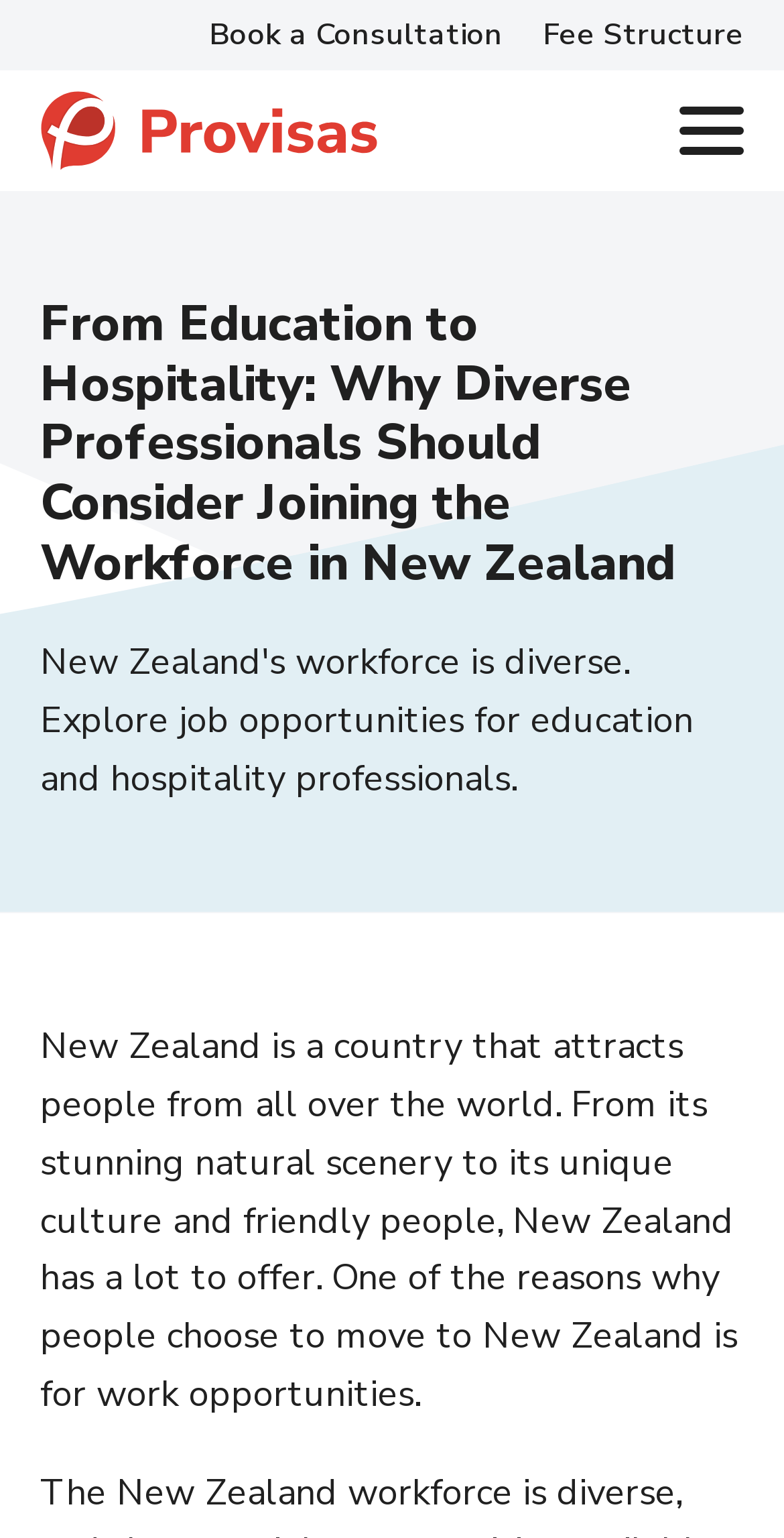Find the bounding box coordinates for the HTML element described as: "Book a Consultation". The coordinates should consist of four float values between 0 and 1, i.e., [left, top, right, bottom].

[0.267, 0.013, 0.641, 0.033]